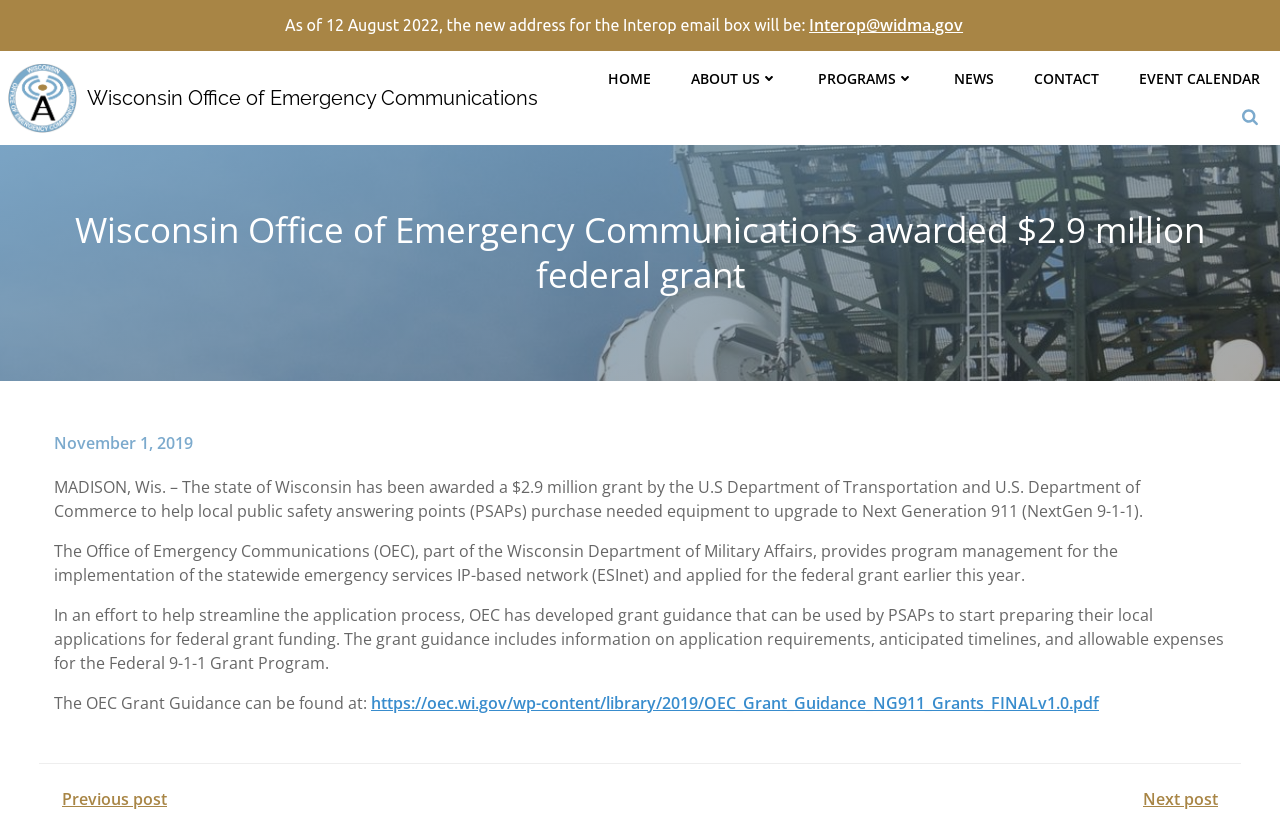Generate a comprehensive caption for the webpage you are viewing.

The webpage is about the Wisconsin Office of Emergency Communications being awarded a $2.9 million federal grant. At the top, there is a navigation menu with links to "HOME", "ABOUT US", "PROGRAMS", "NEWS", "CONTACT", and "EVENT CALENDAR". On the top right, there is a search bar with a magnifying glass icon.

Below the navigation menu, there is a heading that reads "Wisconsin Office of Emergency Communications awarded $2.9 million federal grant". Underneath, there is a news article with a date "November 1, 2019" on the left. The article starts with a paragraph that explains the grant is to help local public safety answering points (PSAPs) purchase needed equipment to upgrade to Next Generation 911 (NextGen 9-1-1).

The article continues with two more paragraphs that describe the role of the Office of Emergency Communications (OEC) in providing program management for the implementation of the statewide emergency services IP-based network (ESInet) and developing grant guidance for PSAPs to apply for federal grant funding. There is a link to the OEC Grant Guidance document at the bottom of the article.

At the bottom of the page, there are two "Post navigation" sections with links to previous and next posts.